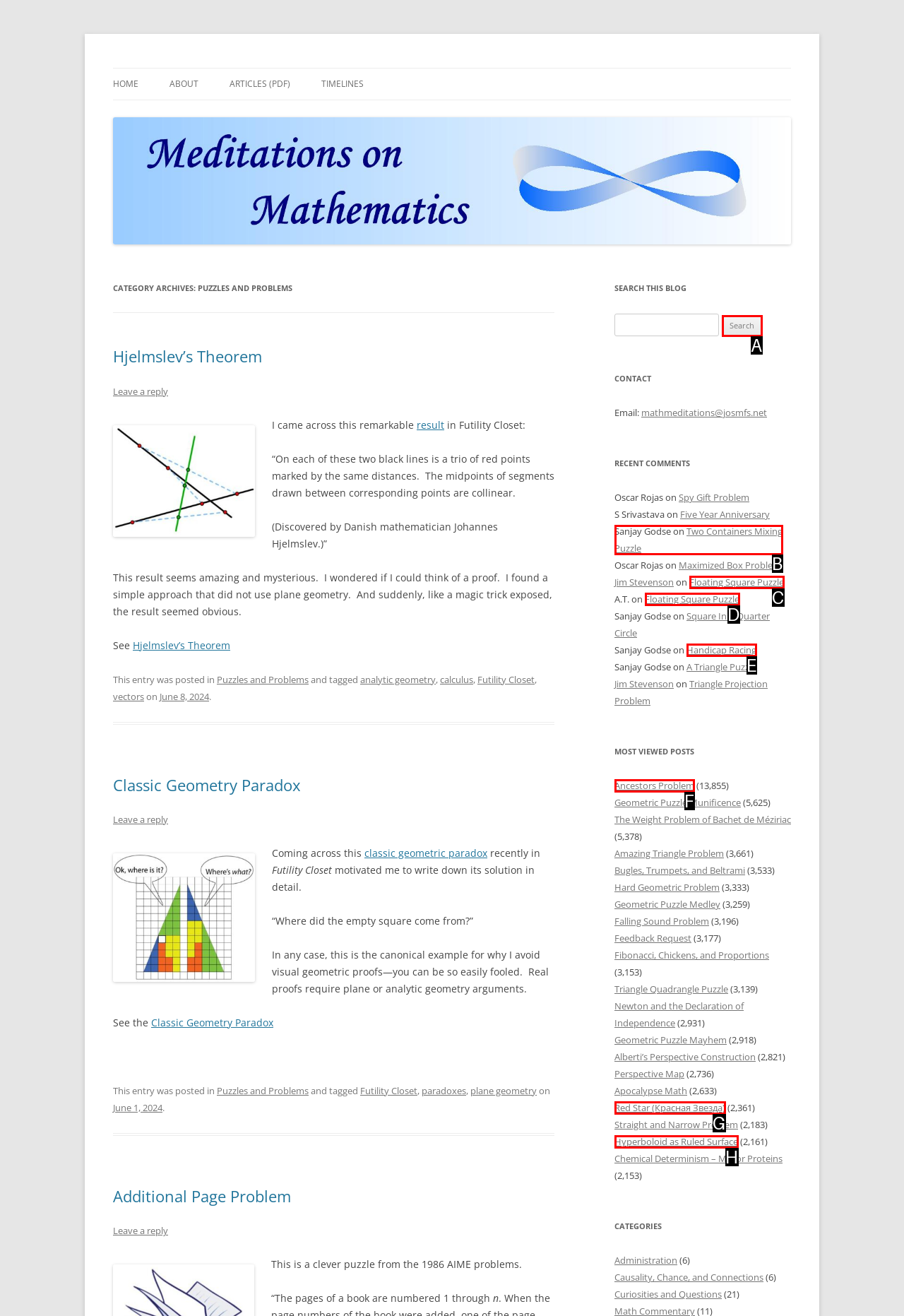Based on the description Two Containers Mixing Puzzle, identify the most suitable HTML element from the options. Provide your answer as the corresponding letter.

B